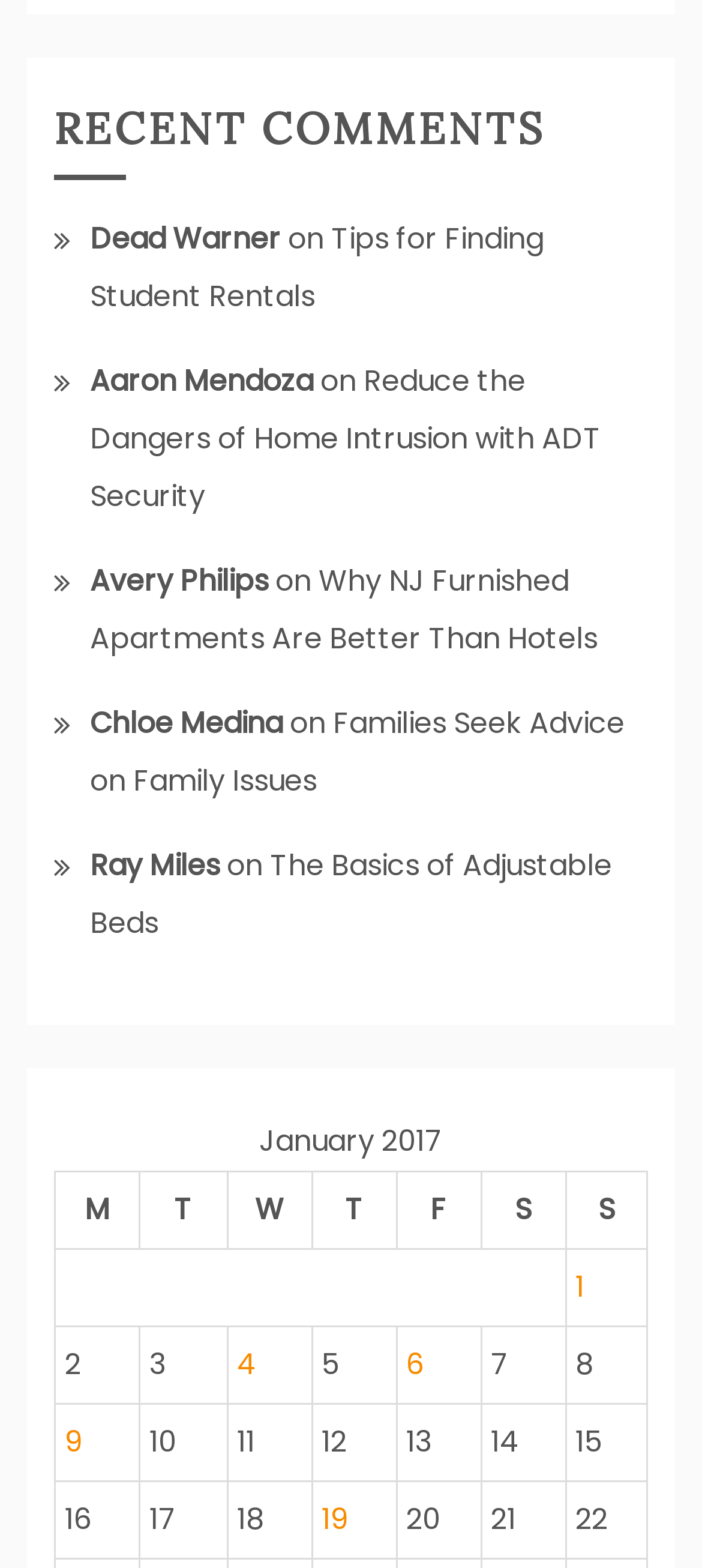Please find the bounding box coordinates of the element that needs to be clicked to perform the following instruction: "View the article 'Why NJ Furnished Apartments Are Better Than Hotels'". The bounding box coordinates should be four float numbers between 0 and 1, represented as [left, top, right, bottom].

[0.128, 0.357, 0.851, 0.42]